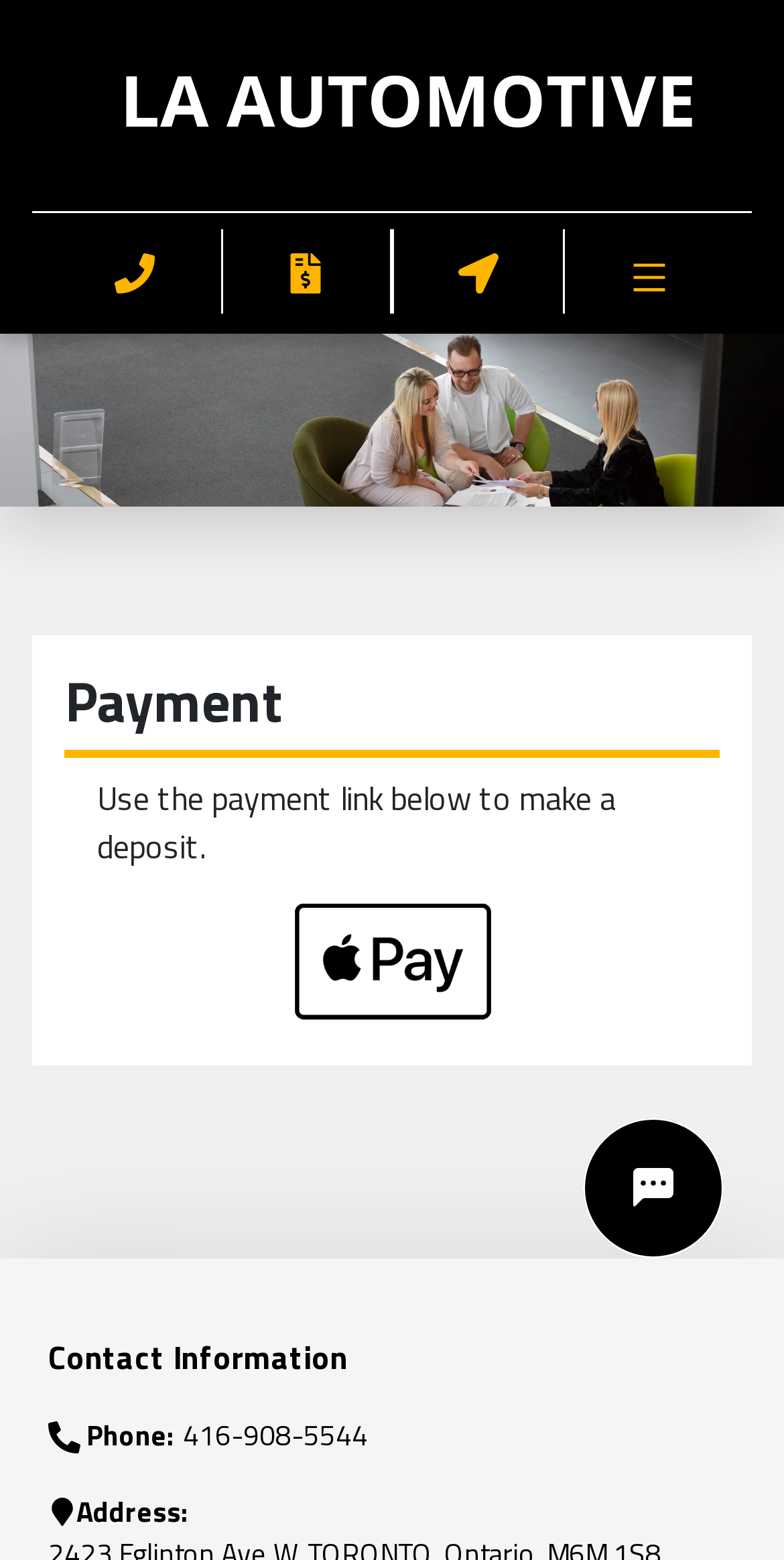Identify the bounding box coordinates of the HTML element based on this description: "title="Online Chat"".

[0.744, 0.716, 0.923, 0.807]